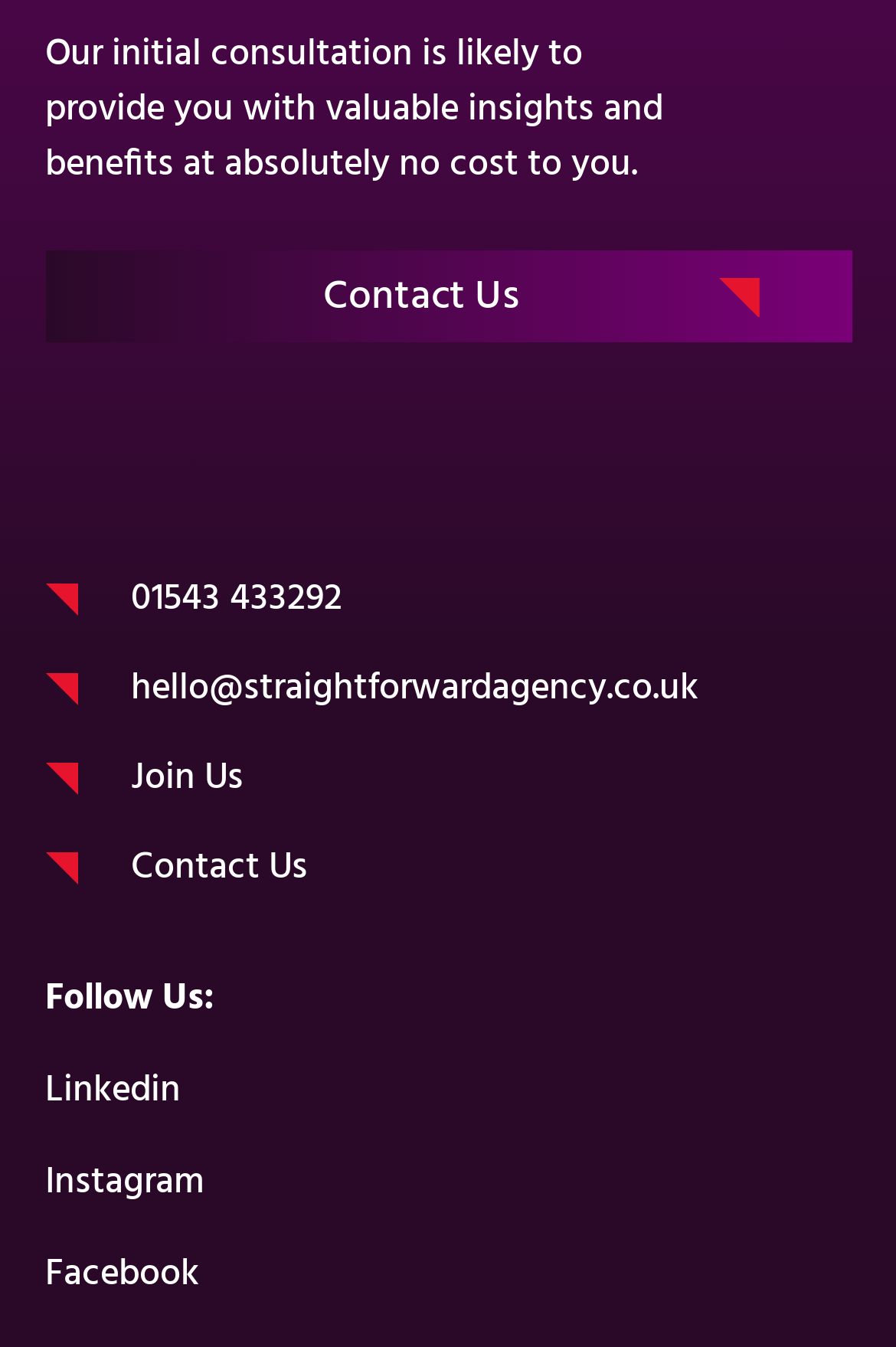Please identify the bounding box coordinates of the element that needs to be clicked to perform the following instruction: "Join the agency".

[0.05, 0.558, 0.95, 0.598]